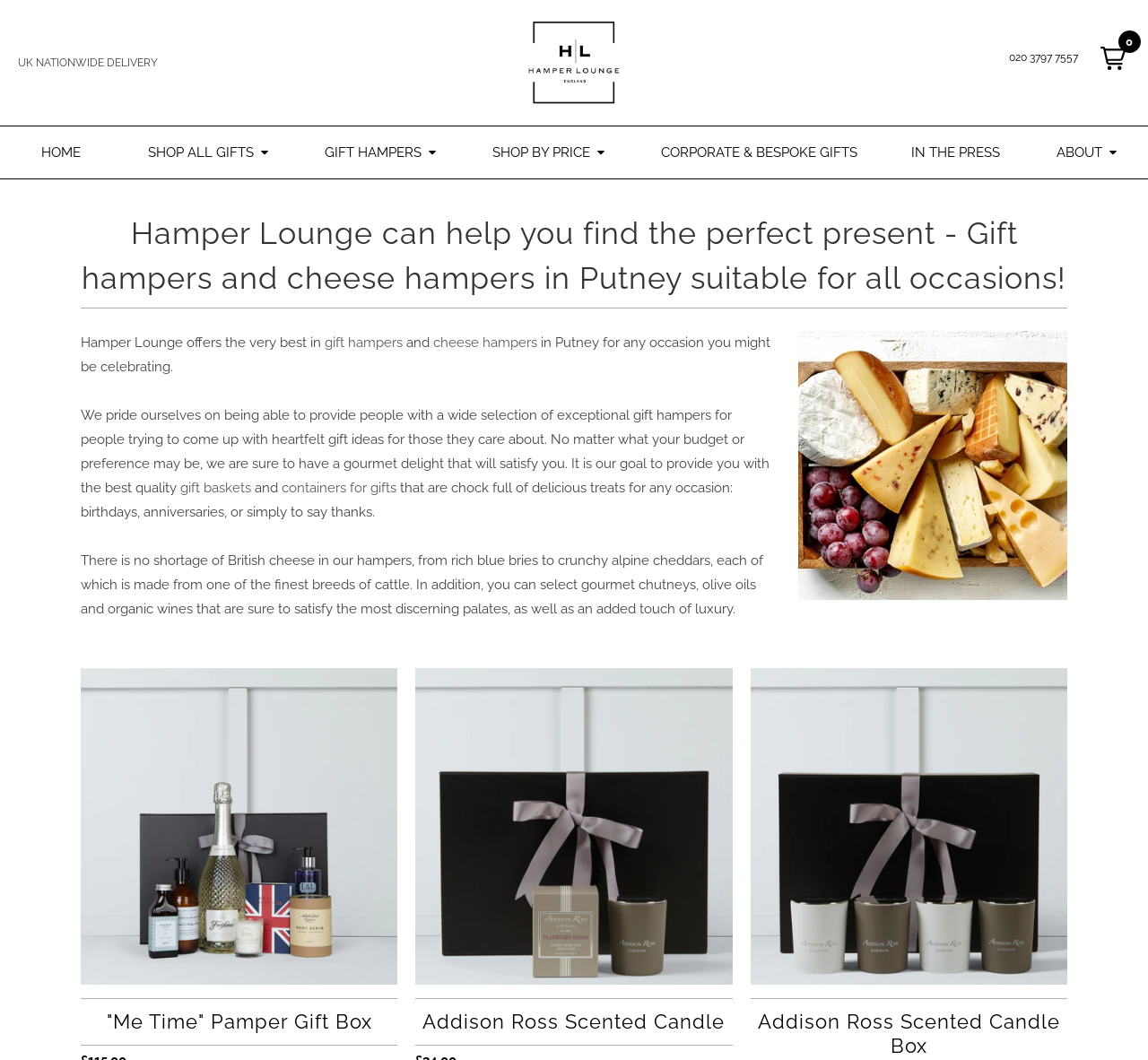Please specify the bounding box coordinates of the clickable section necessary to execute the following command: "Call the phone number".

[0.879, 0.043, 0.939, 0.066]